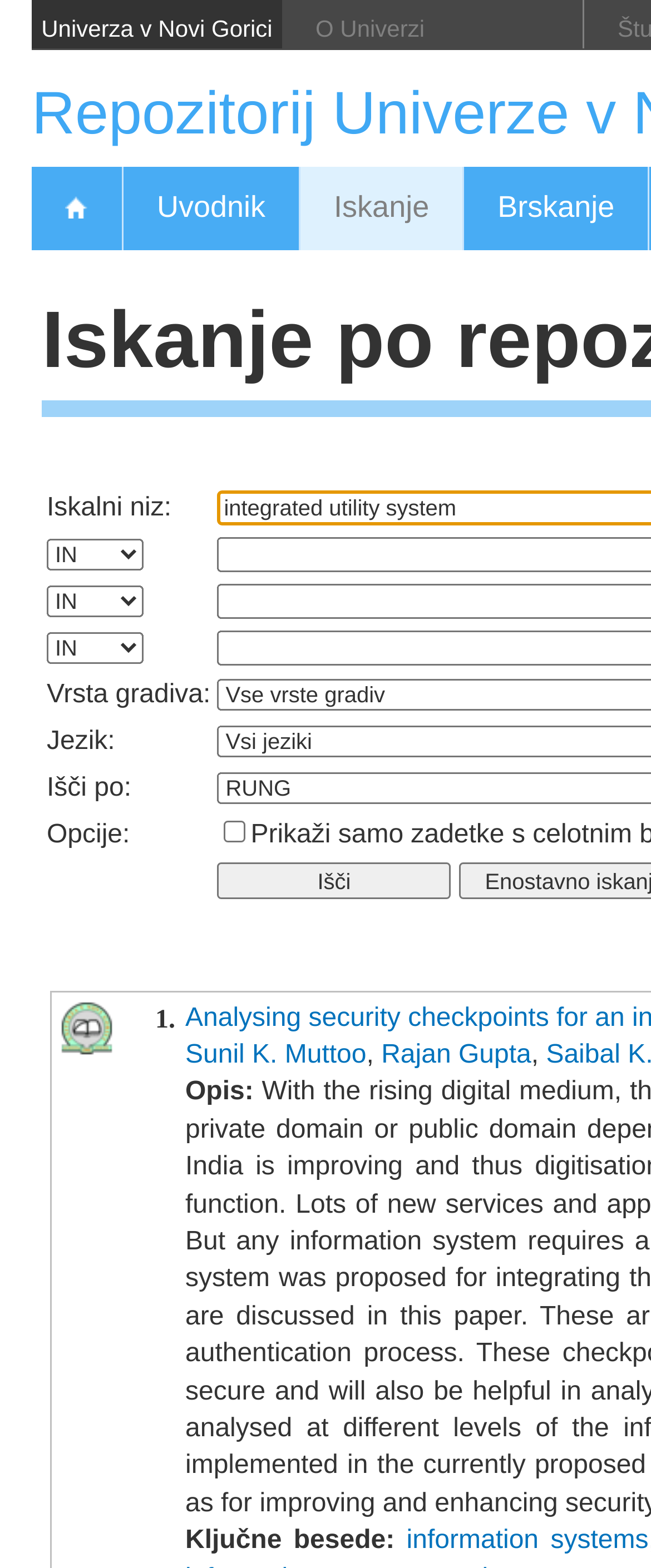Examine the image and give a thorough answer to the following question:
What is the function of the button at the bottom?

The button at the bottom of the webpage has the text 'Išči' which means 'Search' in English. Its function is to initiate the search process based on the input provided in the search filters.